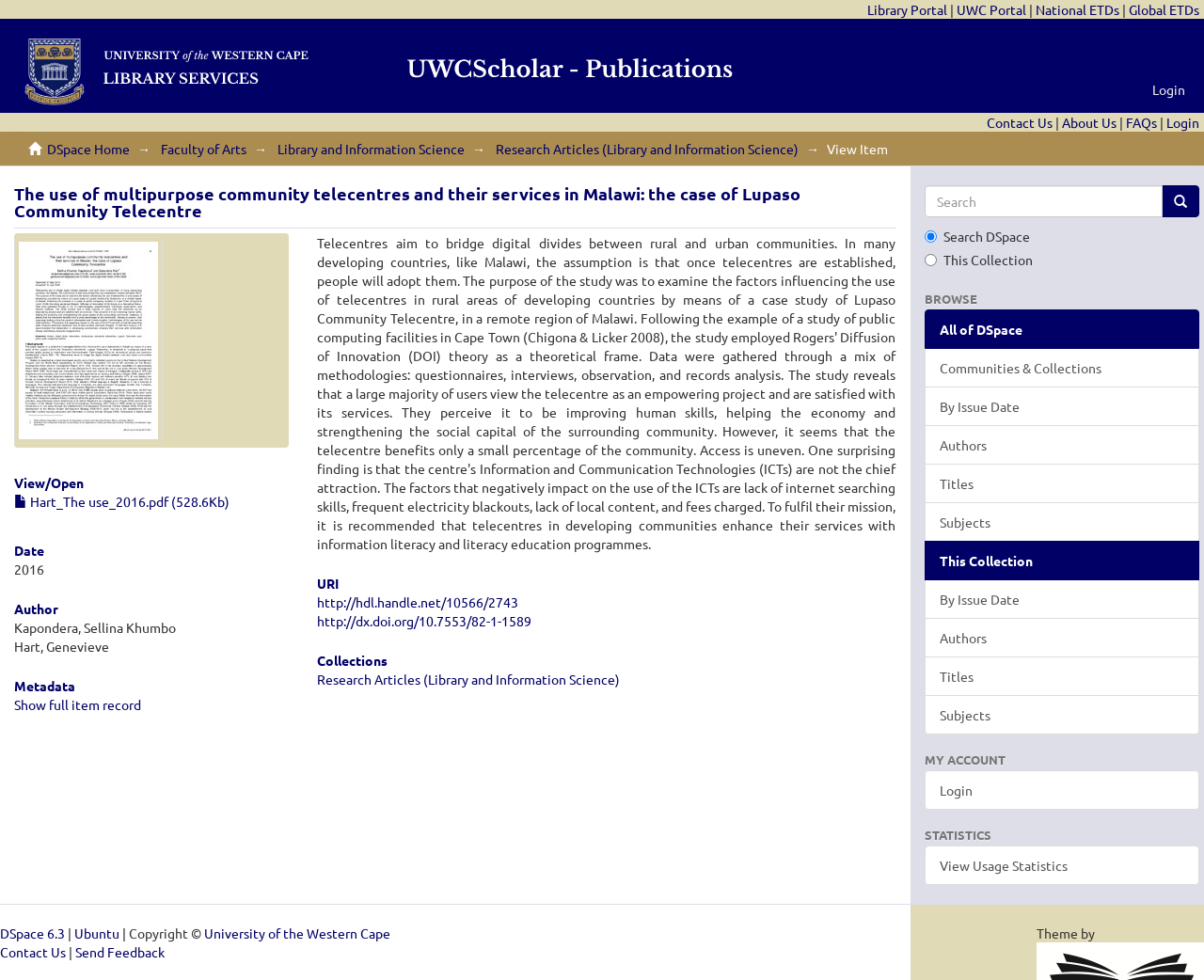Please identify the bounding box coordinates of the region to click in order to complete the task: "Browse all of DSpace". The coordinates must be four float numbers between 0 and 1, specified as [left, top, right, bottom].

[0.78, 0.327, 0.849, 0.345]